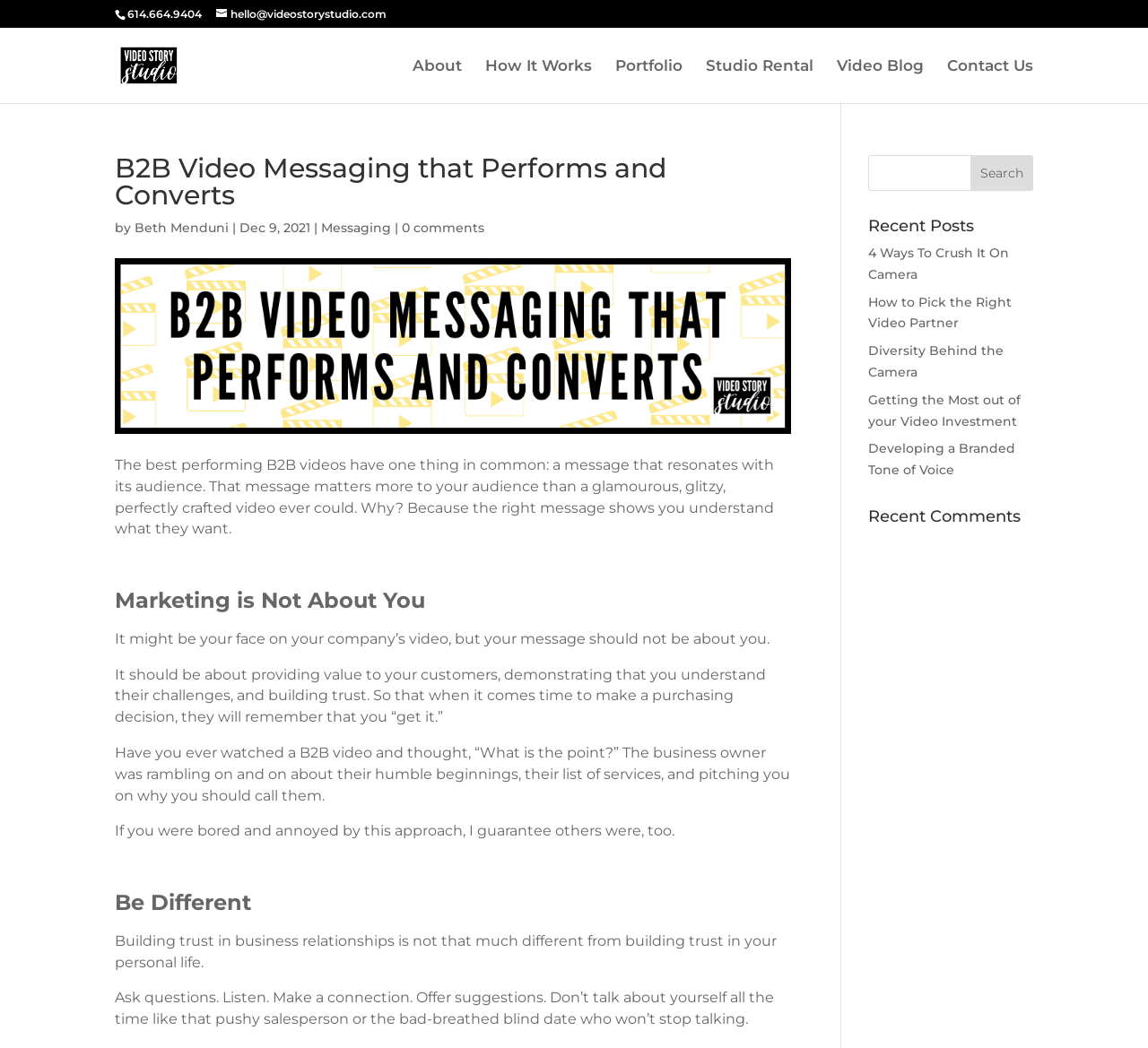Determine the bounding box coordinates for the area that should be clicked to carry out the following instruction: "Search for a topic".

[0.846, 0.148, 0.9, 0.182]